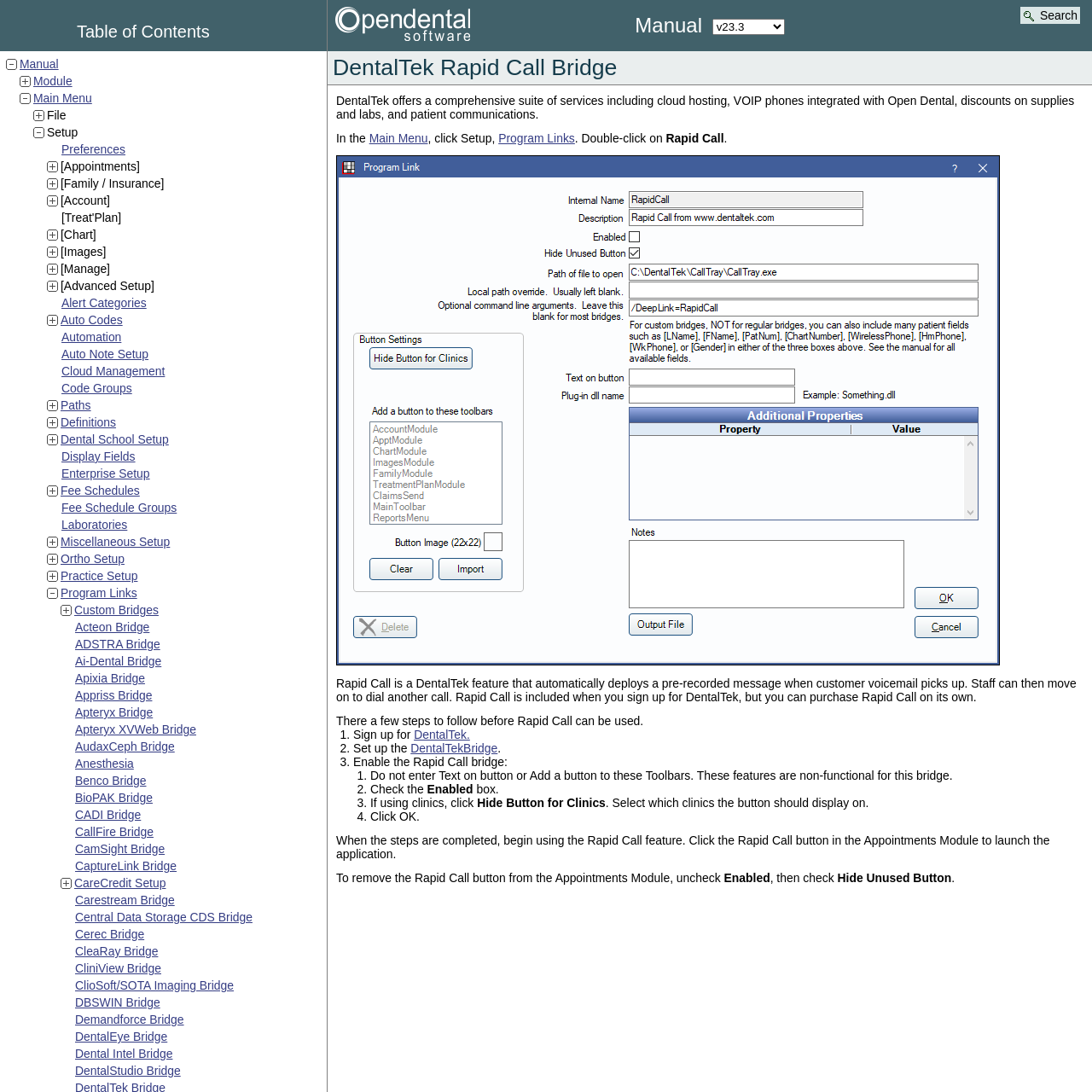With reference to the screenshot, provide a detailed response to the question below:
What is the last item in the setup menu?

The last item in the setup menu is 'DBSWIN Bridge', which is a link element with a bounding box of [0.069, 0.912, 0.147, 0.924]. It is the last item in the list of setup options.